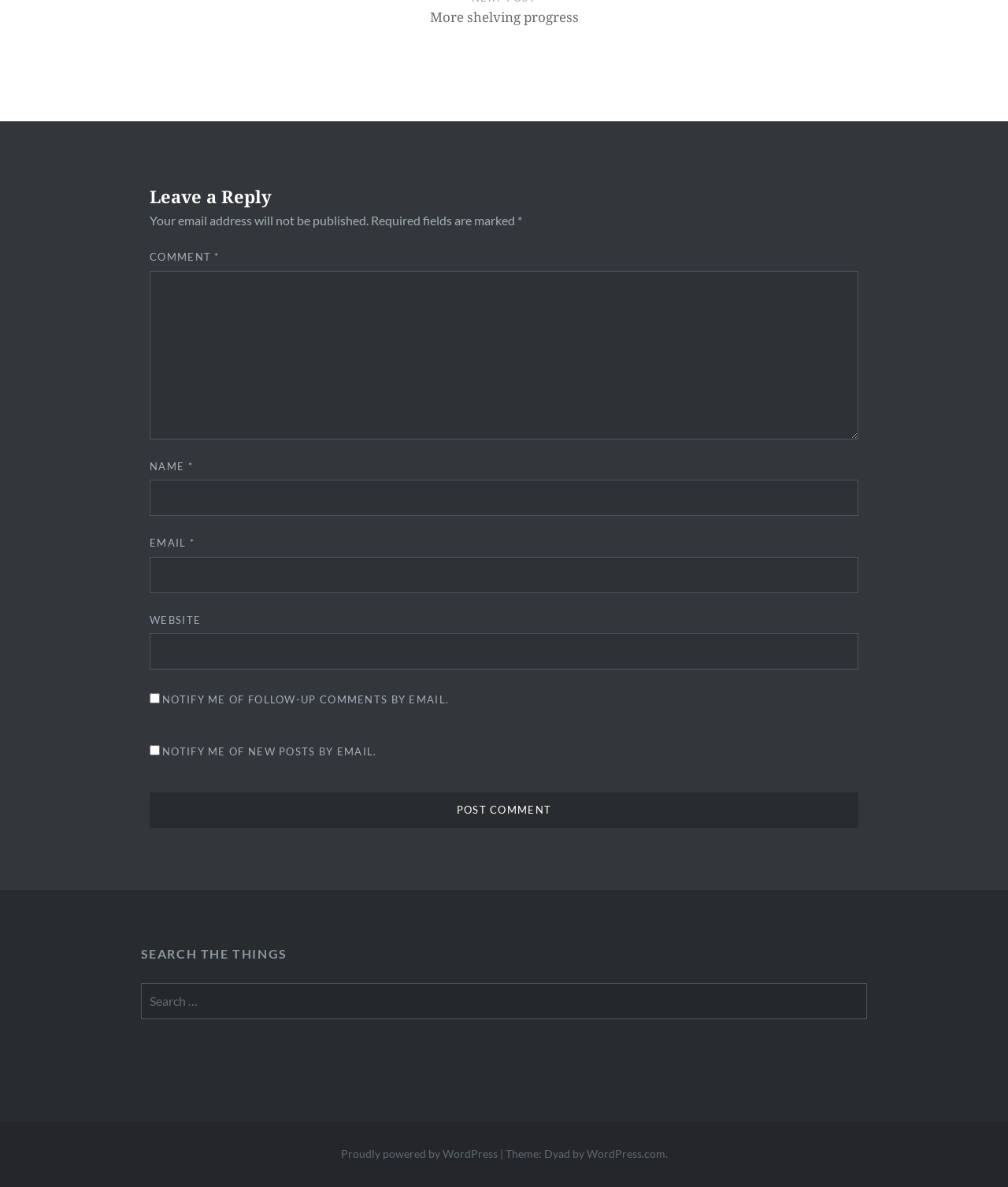From the element description parent_node: WEBSITE name="url", predict the bounding box coordinates of the UI element. The coordinates must be specified in the format (top-left x, top-left y, bottom-right x, bottom-right y) and should be within the 0 to 1 range.

[0.148, 0.534, 0.852, 0.564]